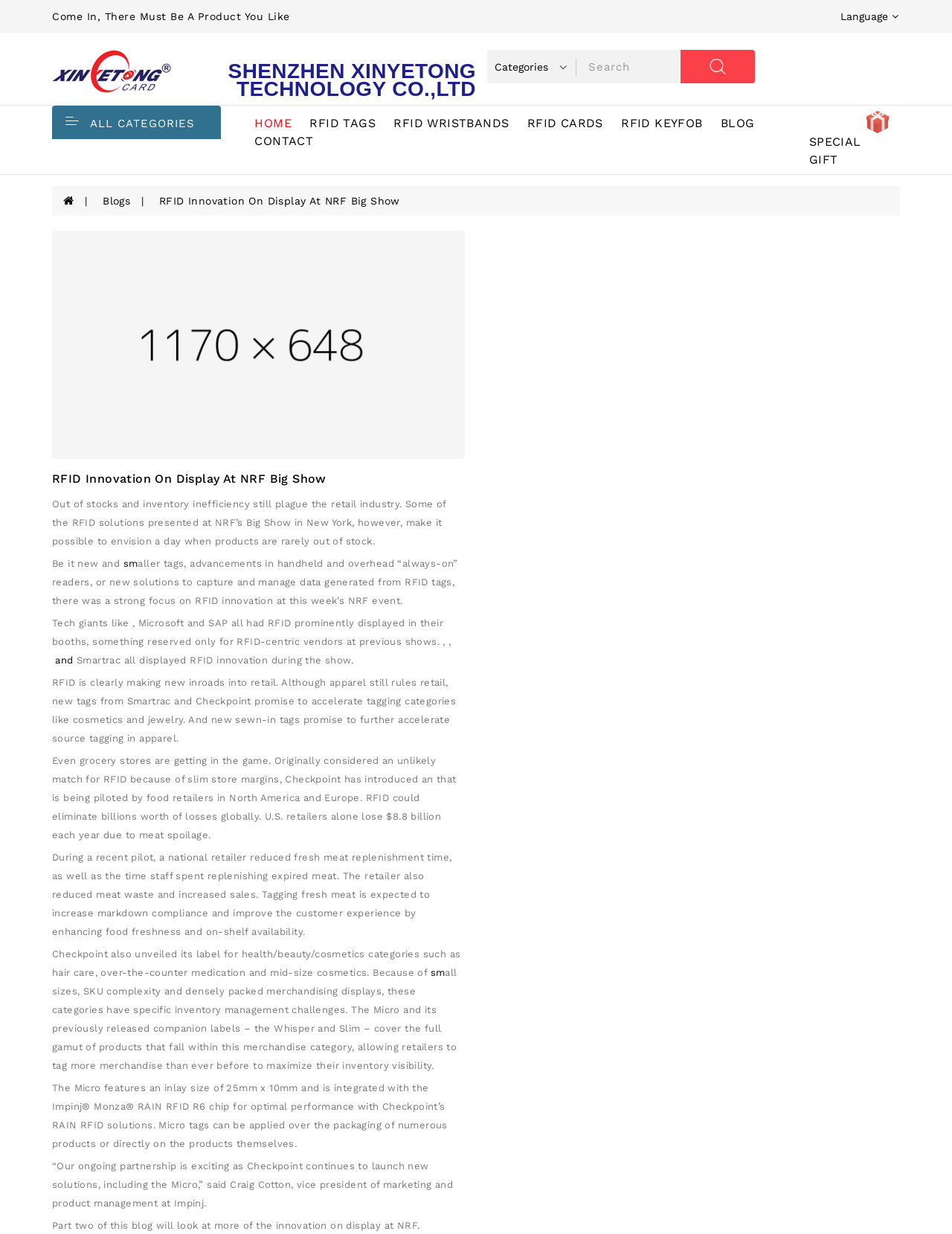Respond to the question below with a single word or phrase:
What is the purpose of the RFID innovation at NRF Big Show?

To reduce inventory inefficiency